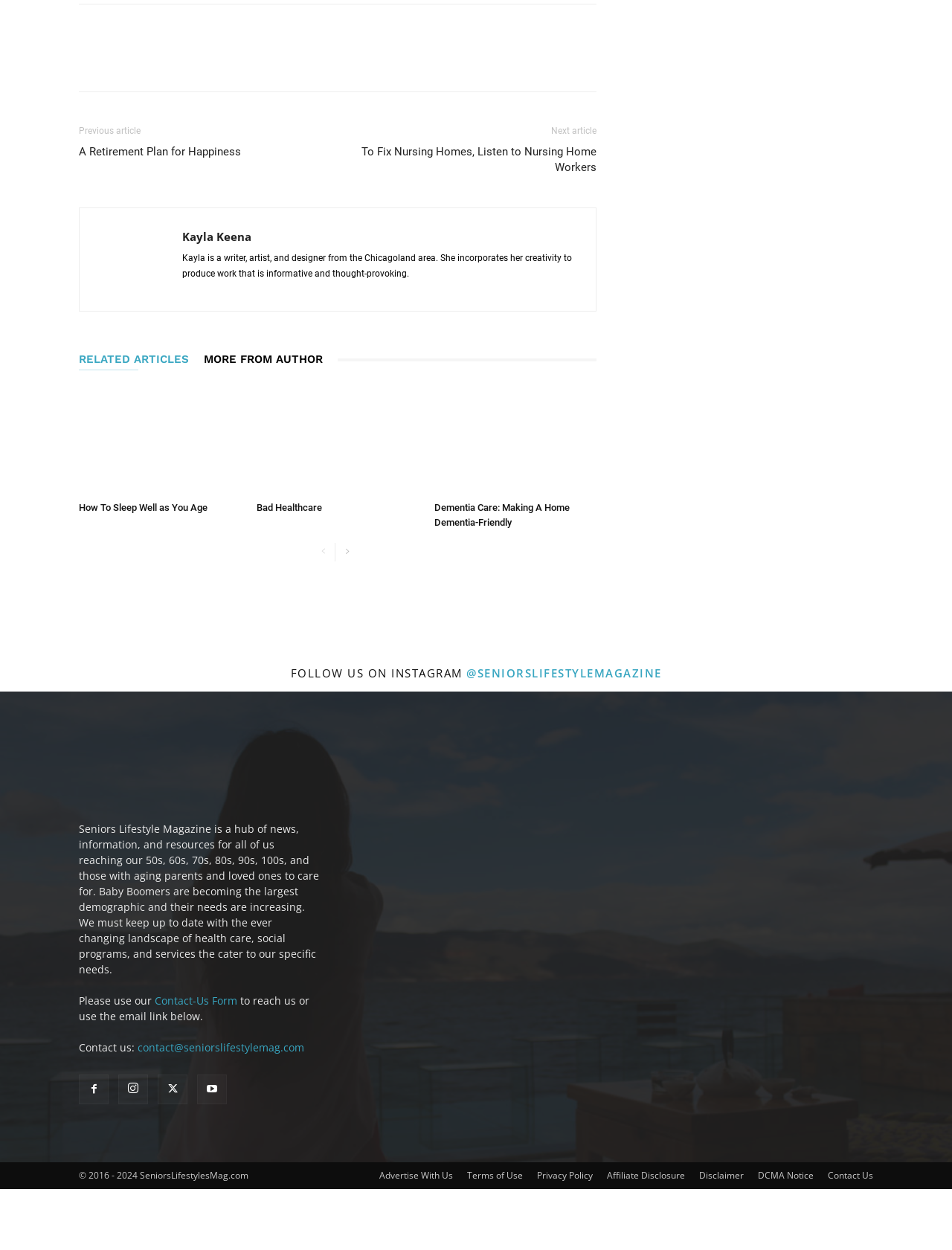Determine the bounding box coordinates for the area that needs to be clicked to fulfill this task: "Read the 'How To Sleep Well as You Age' article". The coordinates must be given as four float numbers between 0 and 1, i.e., [left, top, right, bottom].

[0.083, 0.402, 0.218, 0.411]